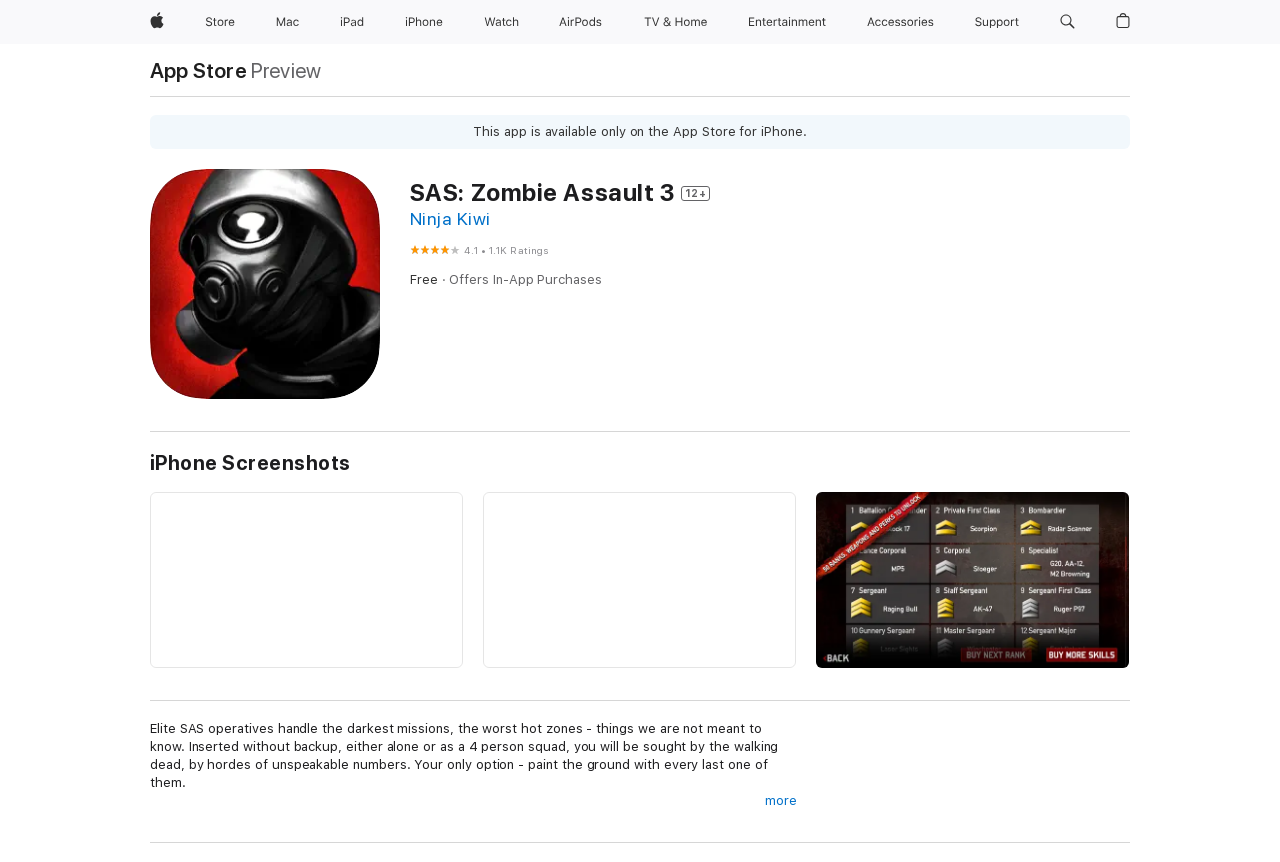Locate the bounding box coordinates of the element that should be clicked to execute the following instruction: "Check iPhone Screenshots".

[0.117, 0.523, 0.883, 0.551]